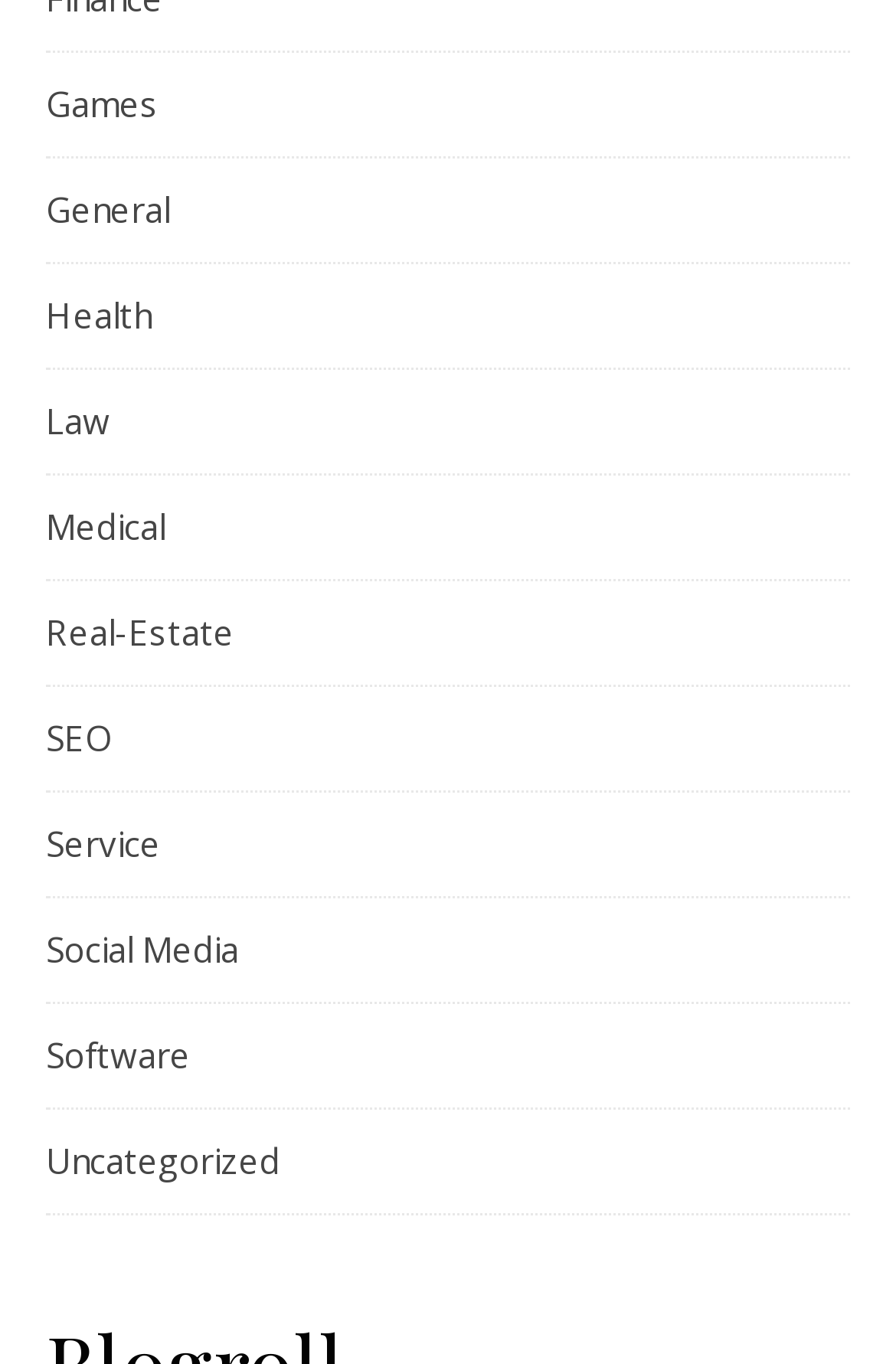Identify the bounding box for the given UI element using the description provided. Coordinates should be in the format (top-left x, top-left y, bottom-right x, bottom-right y) and must be between 0 and 1. Here is the description: Social Media

[0.051, 0.658, 0.267, 0.734]